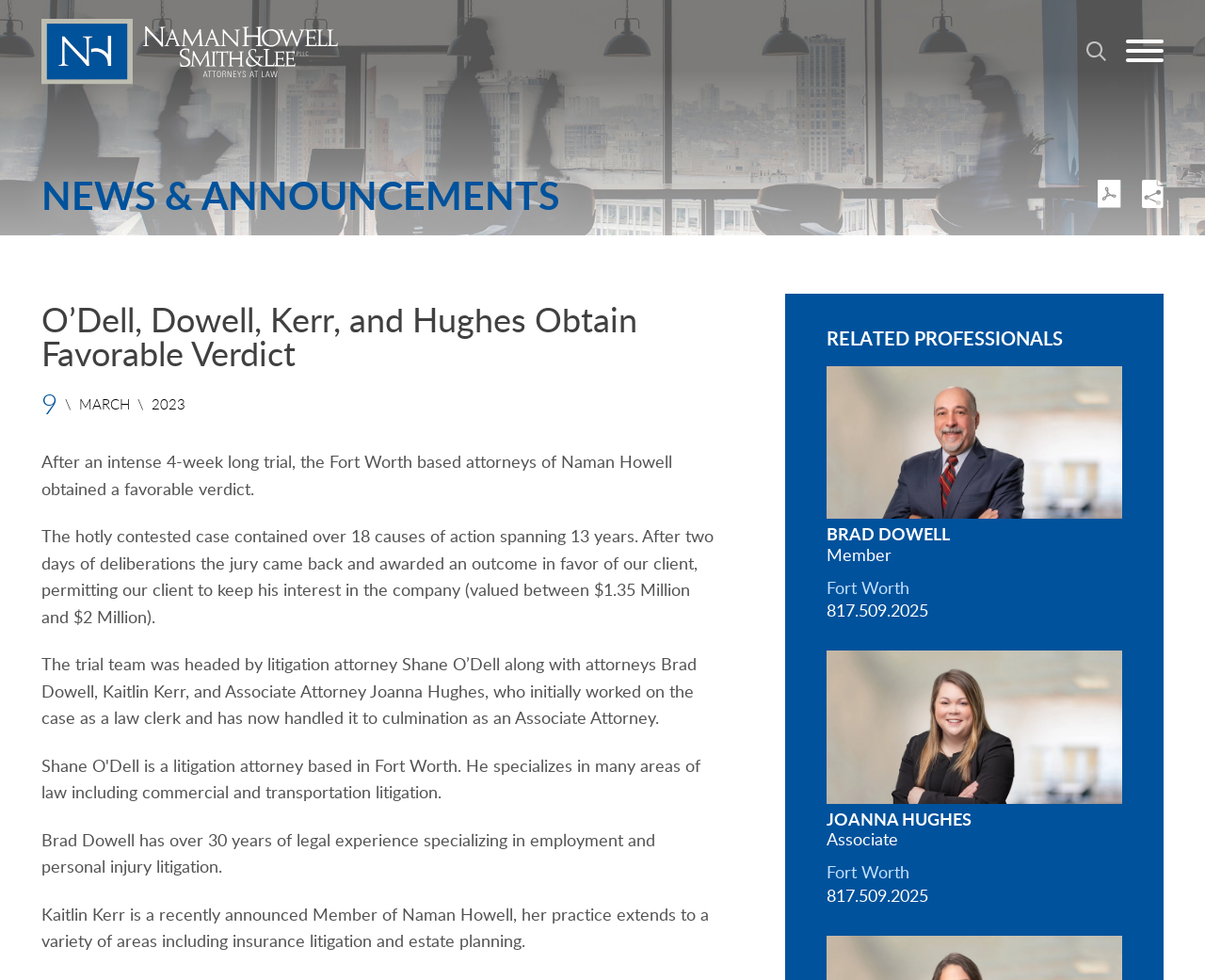Locate the bounding box coordinates of the area you need to click to fulfill this instruction: 'Read news and announcements'. The coordinates must be in the form of four float numbers ranging from 0 to 1: [left, top, right, bottom].

[0.034, 0.183, 0.464, 0.222]